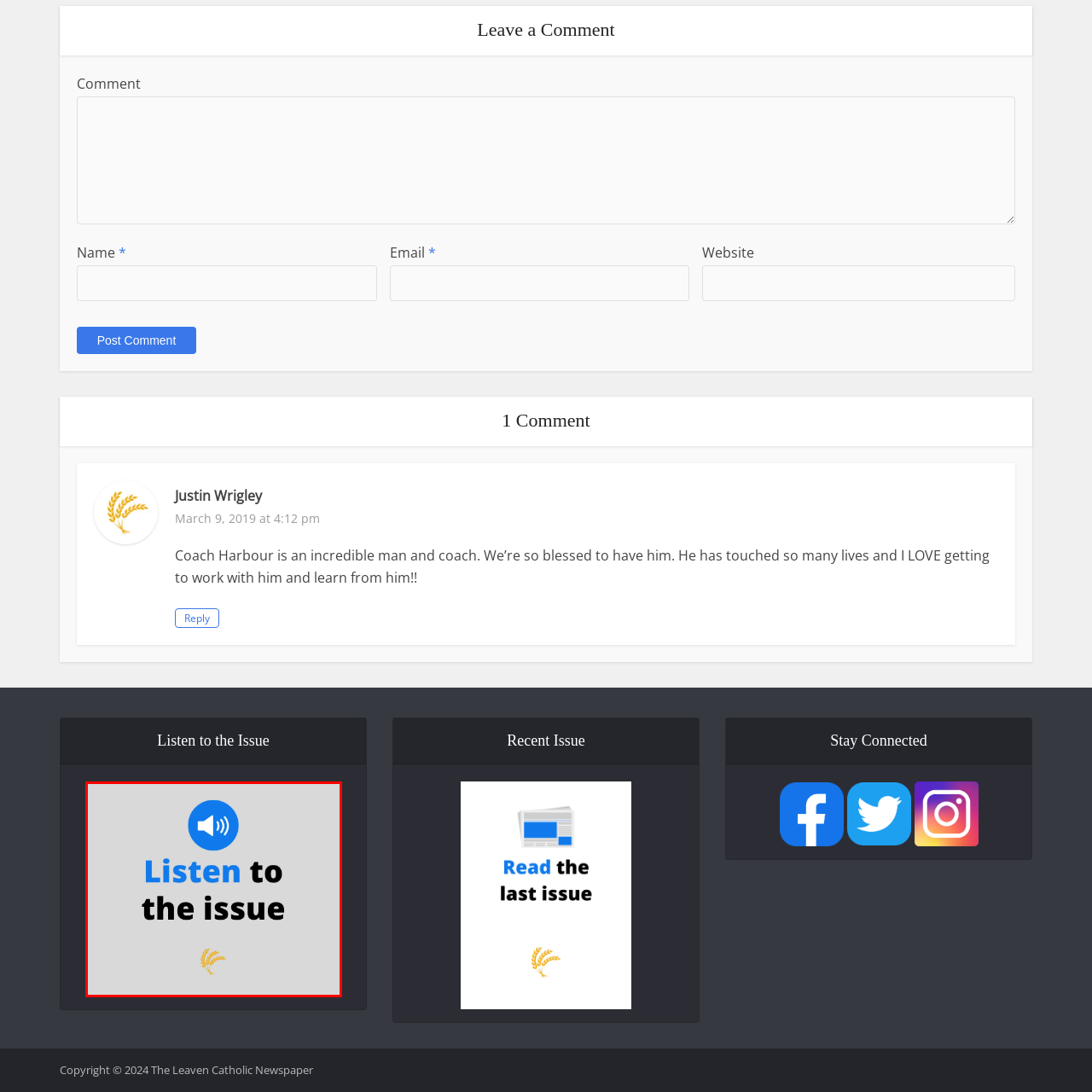Explain comprehensively what is shown in the image marked by the red outline.

The image features a call to action with the phrase "Listen to the issue" prominently displayed in bold text. Above the text, there is a blue circular icon depicting a speaker with sound waves, symbolizing audio content. Below the main text, a golden wheat emblem is subtly presented, hinting at themes of agriculture or harvest, perhaps reflecting the content of the issue being referenced. The overall design is simple yet engaging, inviting viewers to click and listen to the featured audio content. The background is a neutral gray, enhancing the visibility of the text and icons.